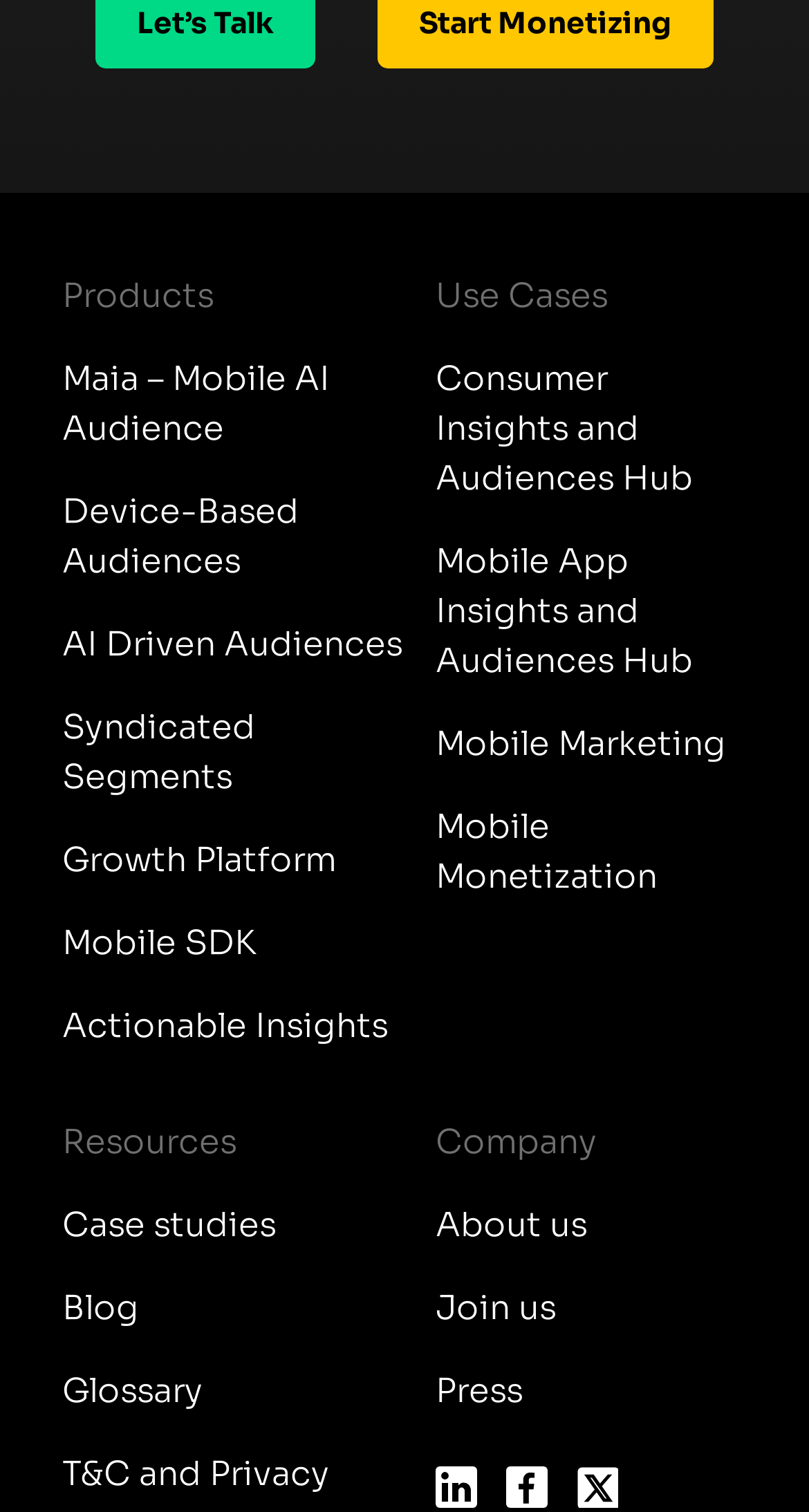What is the first item under 'Company'?
Provide a well-explained and detailed answer to the question.

The first item under 'Company' is 'About us', which is a link element with ID 312, located at coordinates [0.538, 0.783, 0.923, 0.838].